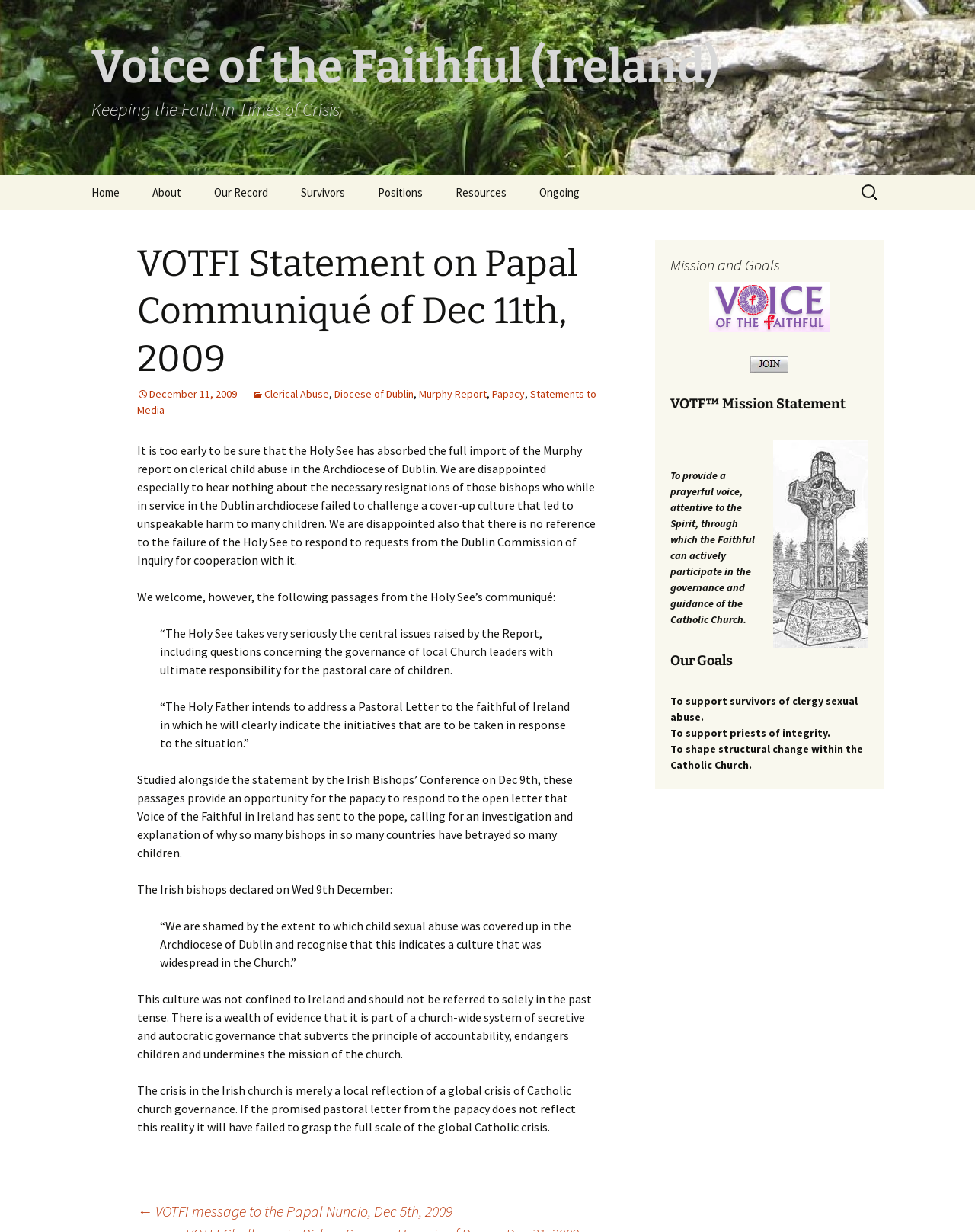Locate the bounding box coordinates of the element that should be clicked to fulfill the instruction: "View Survivors' Support page".

[0.293, 0.17, 0.449, 0.198]